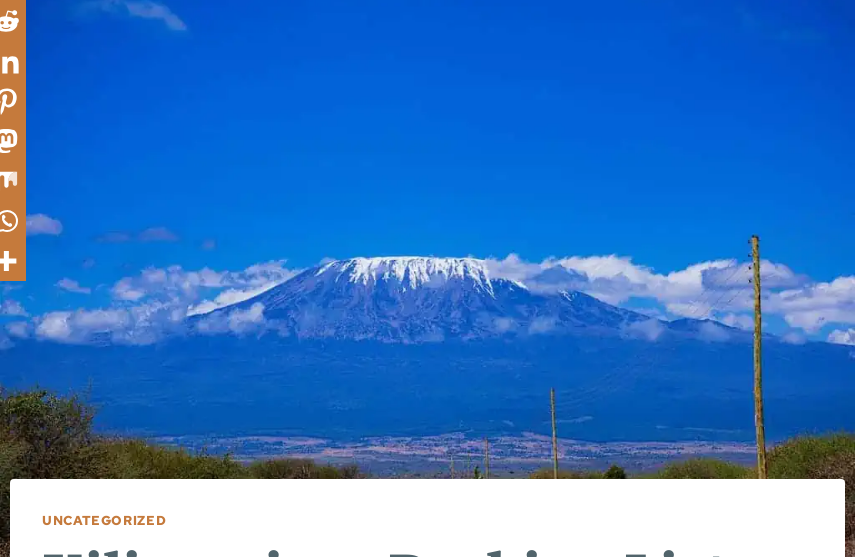Describe all significant details and elements found in the image.

This stunning image showcases the majestic Mount Kilimanjaro, prominently displayed against a clear blue sky. The snow-capped peak contrasts beautifully with the surrounding landscape, characterized by rolling hills and sparse vegetation, highlighting the mountain's grandeur. In the foreground, a few telephone poles dot the scene, adding a hint of human presence. This visual encapsulates the allure of Kilimanjaro, a destination that represents both a challenge and a breathtaking experience for trekkers. The photograph is featured as part of a blog post detailing a Kilimanjaro packing list, inviting adventurers to prepare for their journey to this iconic summit.